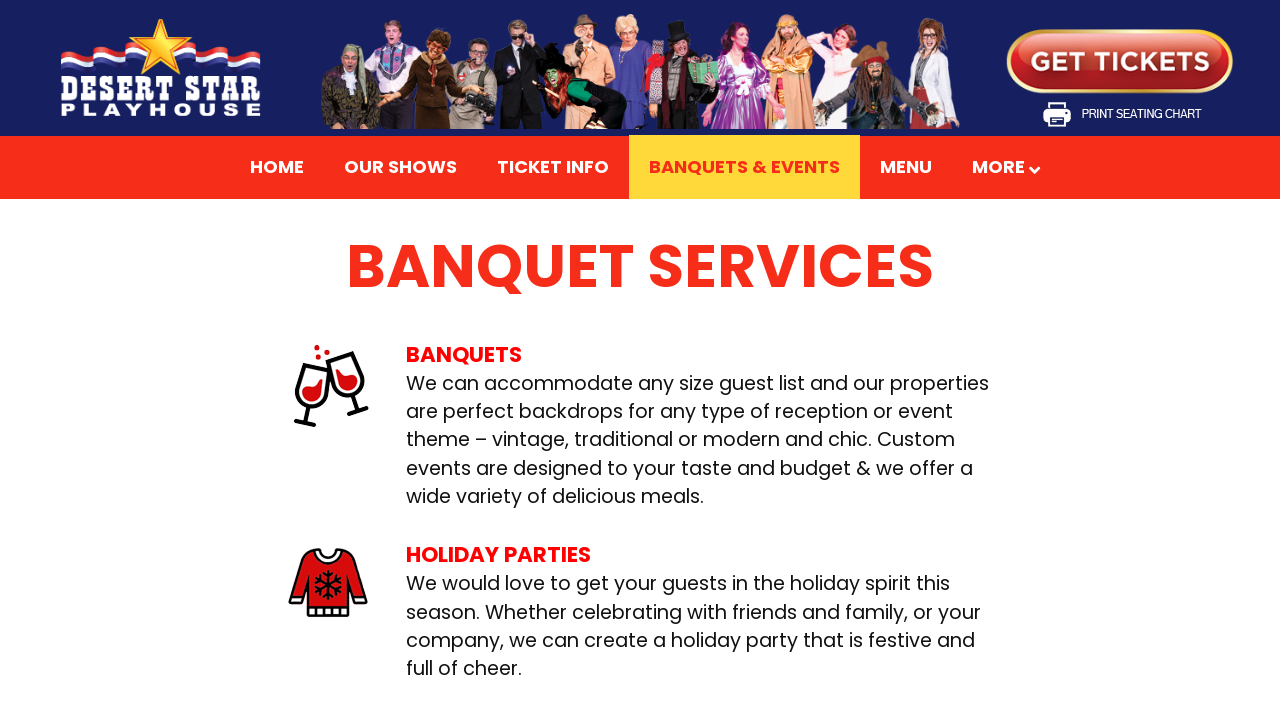What is the main service offered?
Identify the answer in the screenshot and reply with a single word or phrase.

Banquet services